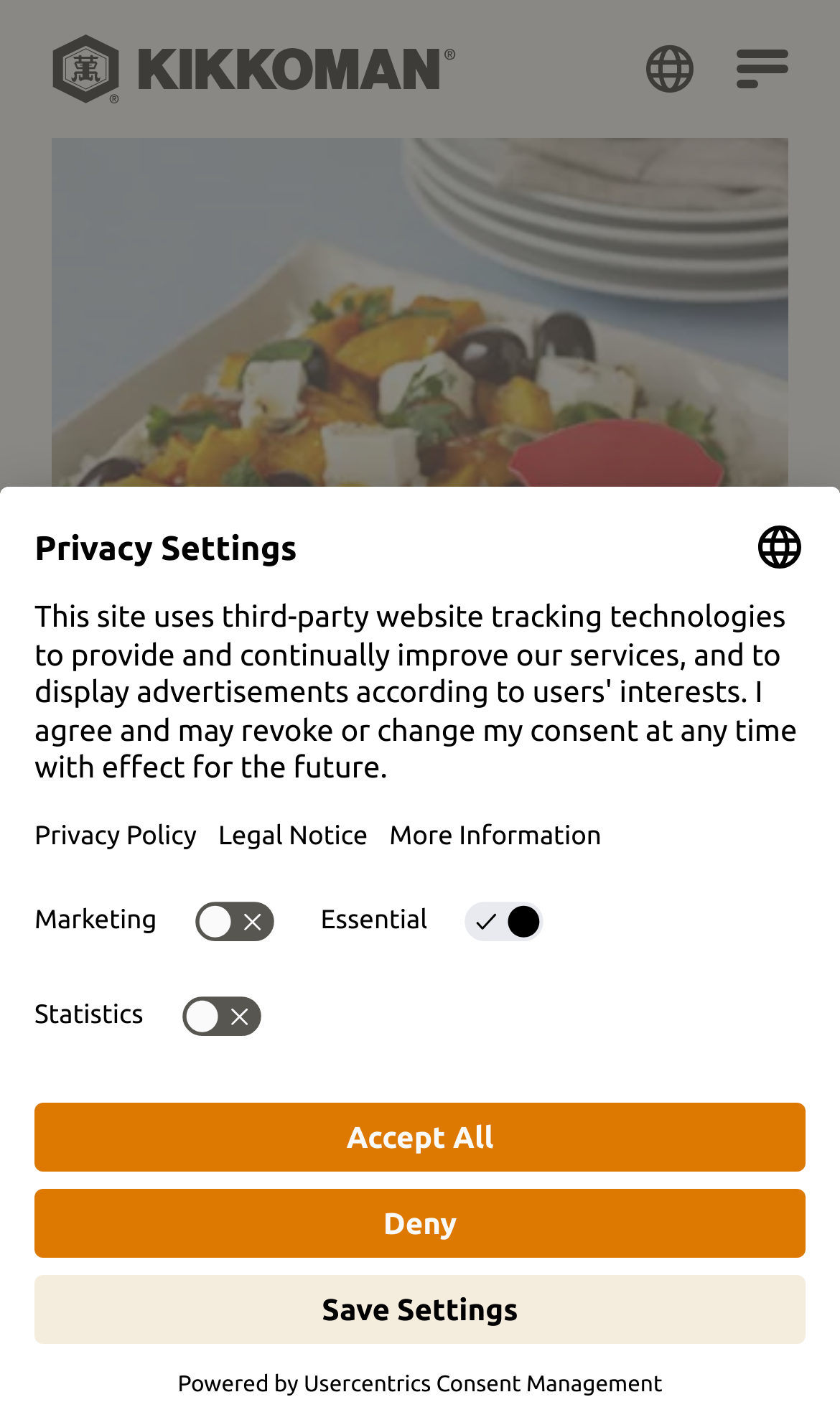What is the name of the consent management platform used?
Observe the image and answer the question with a one-word or short phrase response.

Usercentrics Consent Management